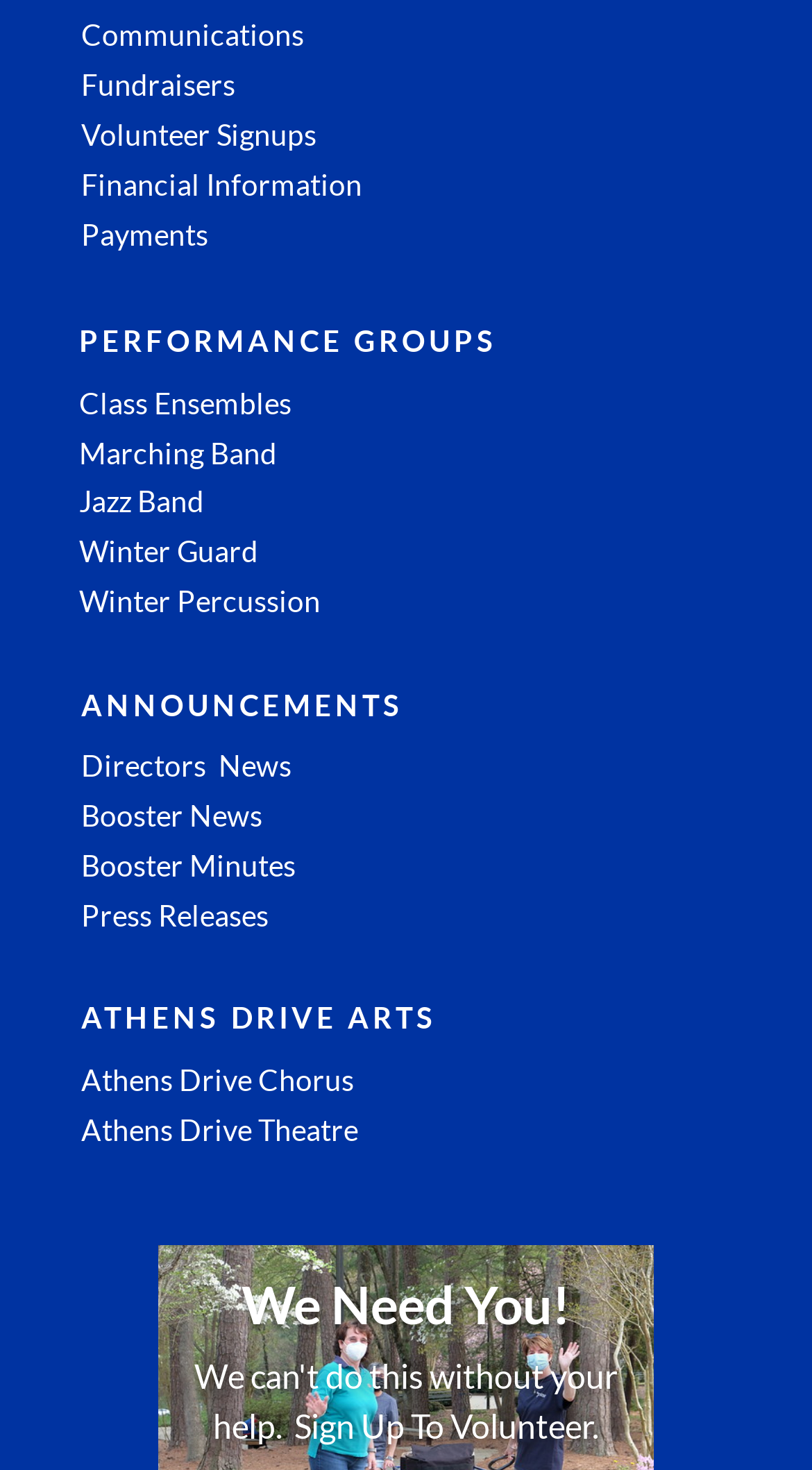Please reply to the following question using a single word or phrase: 
What is the last link under 'PERFORMANCE GROUPS'?

Winter Percussion